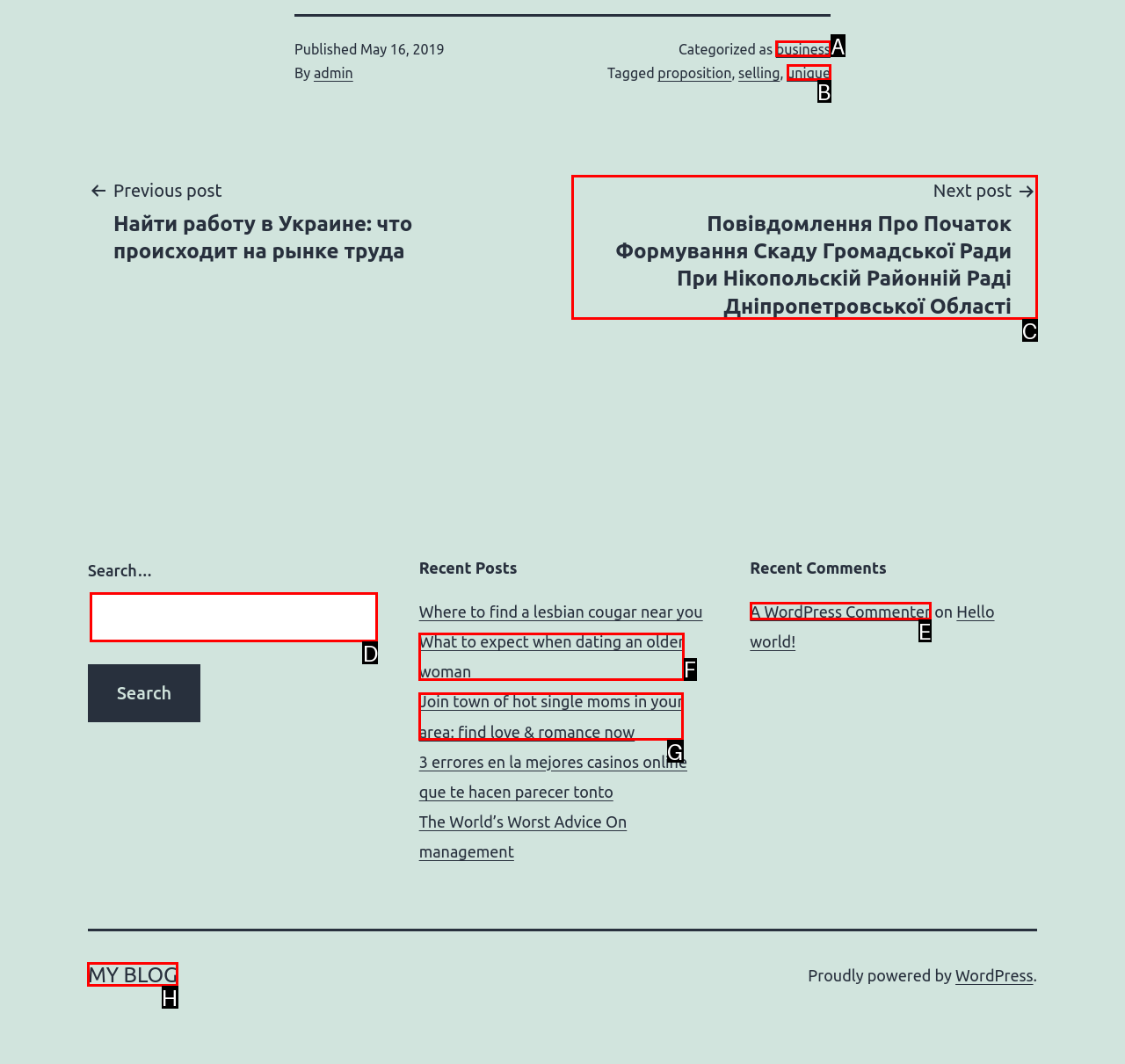Determine which element should be clicked for this task: Visit MY BLOG
Answer with the letter of the selected option.

H